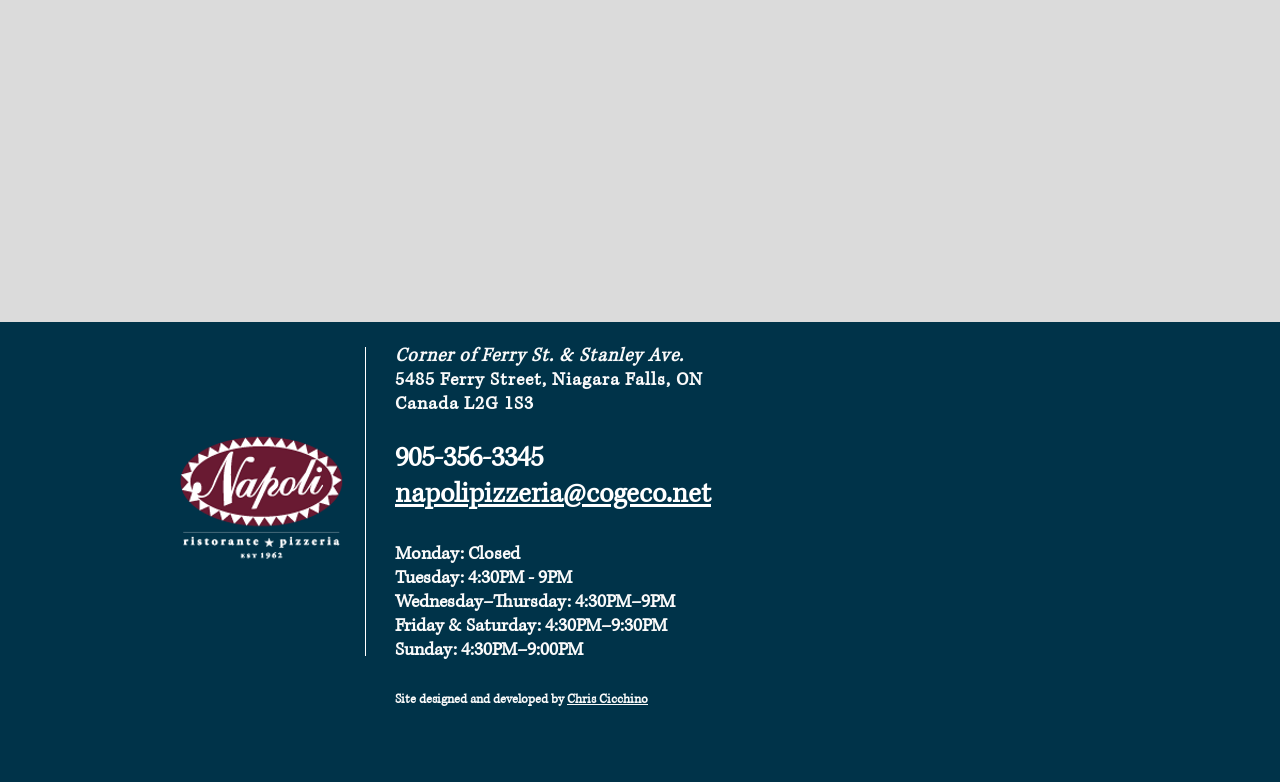Based on the image, give a detailed response to the question: What are the hours of operation on Fridays?

The hours of operation are listed for each day of the week, and Fridays are listed as 'Friday & Saturday: 4:30PM–9:30PM', so the hours on Fridays are 4:30PM to 9:30PM.